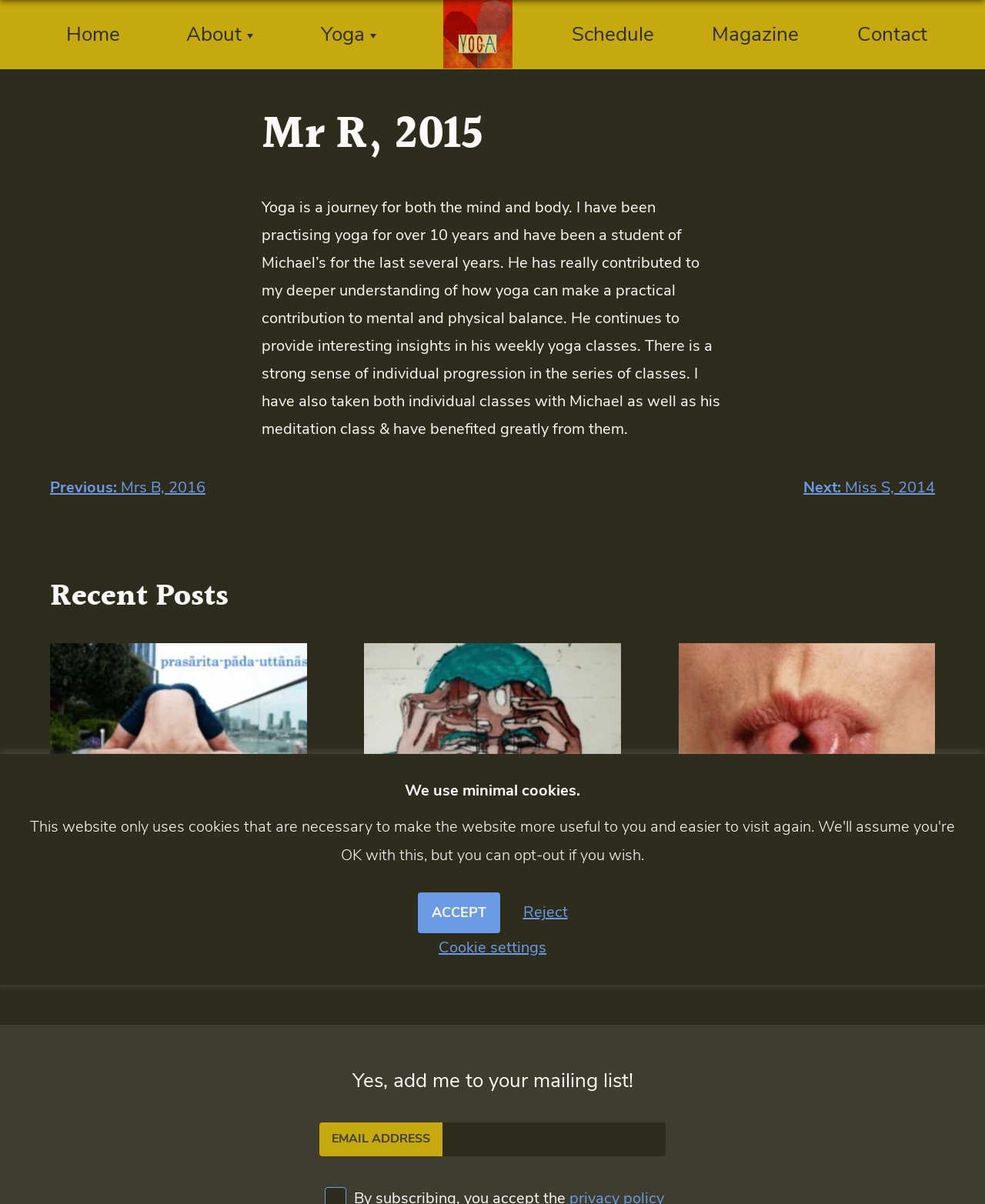How many navigation links are at the top of the page?
Look at the image and respond to the question as thoroughly as possible.

The answer can be found by counting the links at the top of the page, which are 'Home', 'About', 'Yoga', 'Schedule', 'Magazine', and 'Contact'